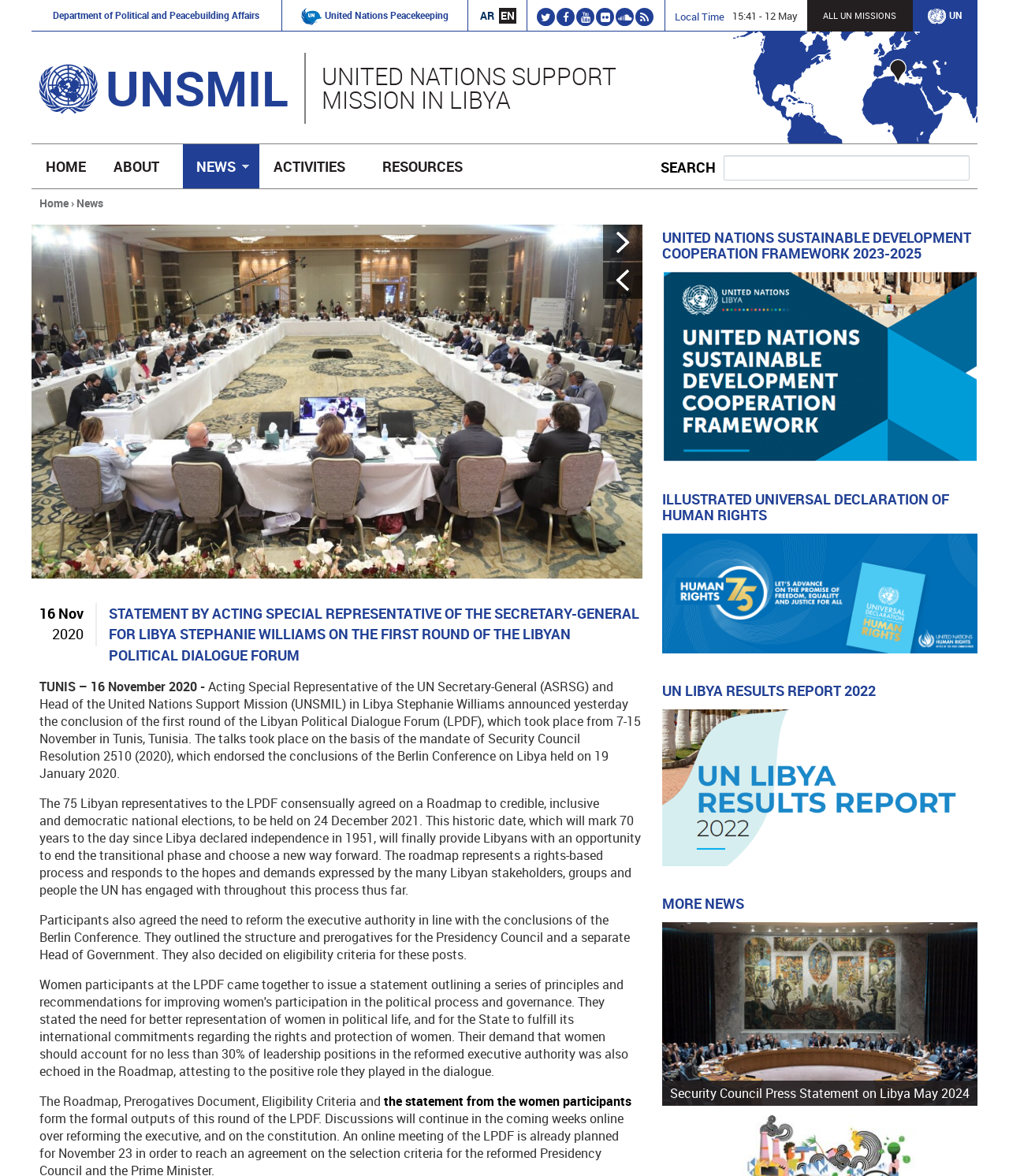Please identify the bounding box coordinates of the element's region that needs to be clicked to fulfill the following instruction: "View the UN LIBYA RESULTS REPORT 2022". The bounding box coordinates should consist of four float numbers between 0 and 1, i.e., [left, top, right, bottom].

[0.656, 0.603, 0.969, 0.74]